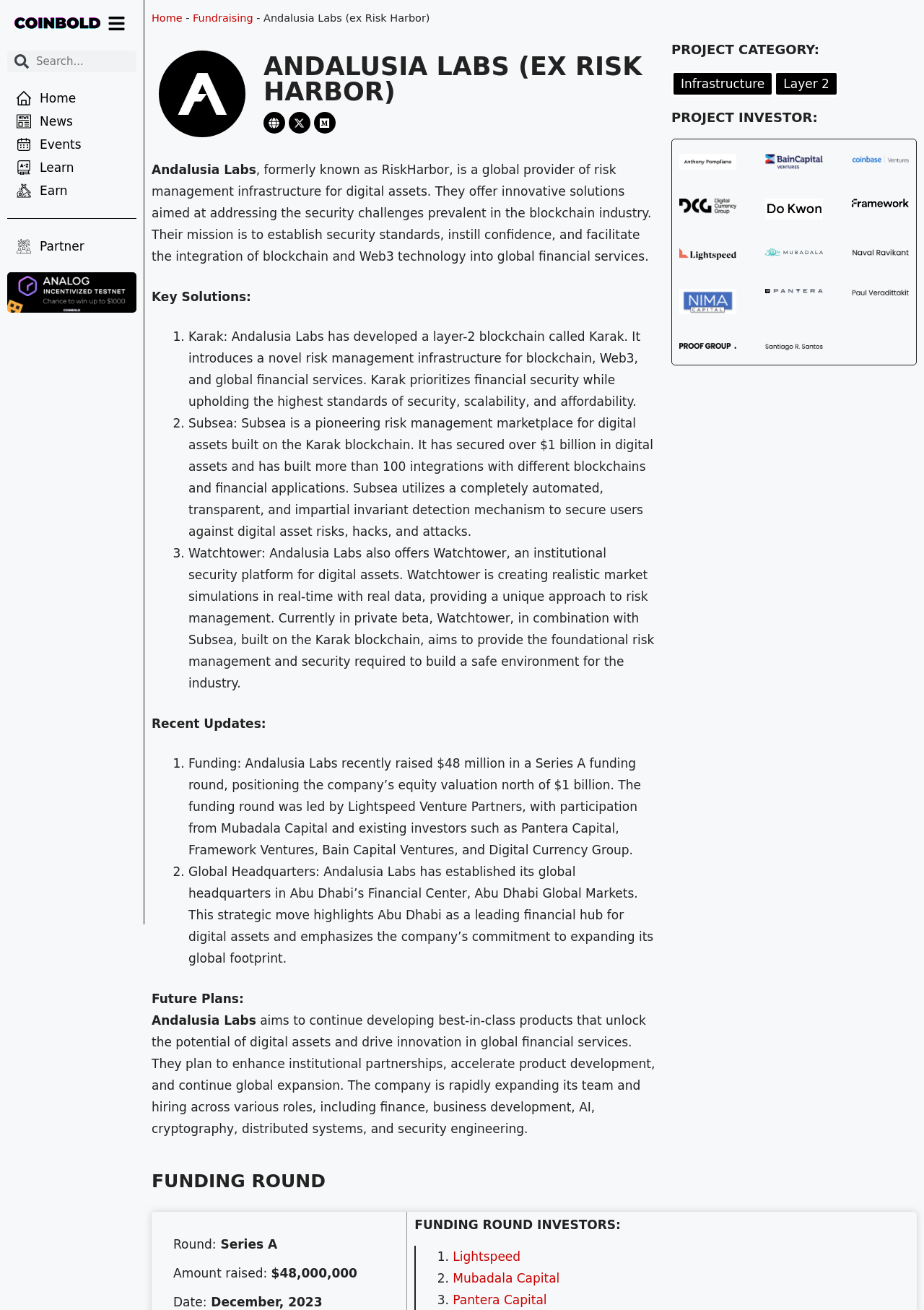Locate the bounding box coordinates of the clickable region to complete the following instruction: "View recent updates."

[0.164, 0.547, 0.288, 0.558]